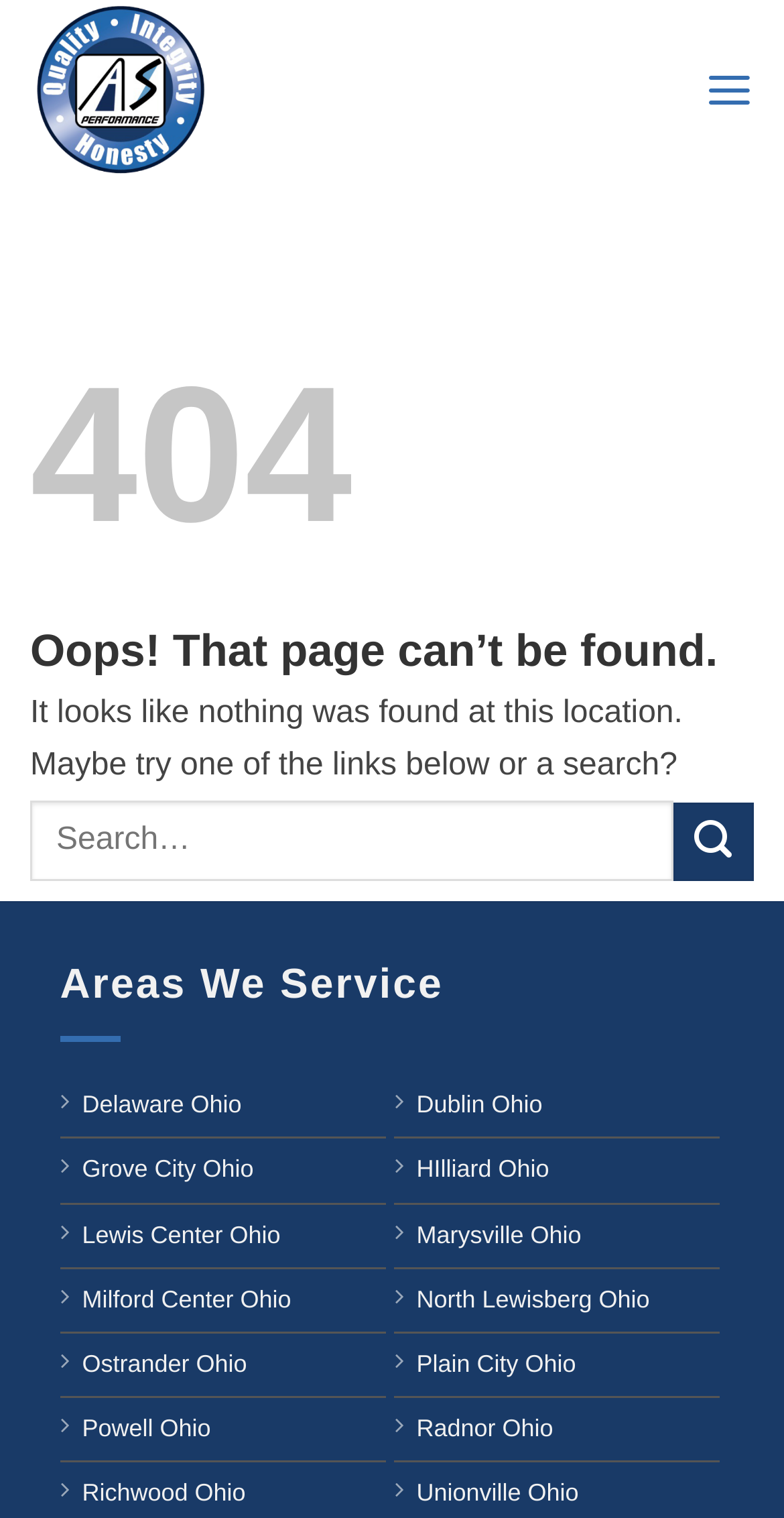Provide the bounding box coordinates for the area that should be clicked to complete the instruction: "Contact the Editorial Team".

None